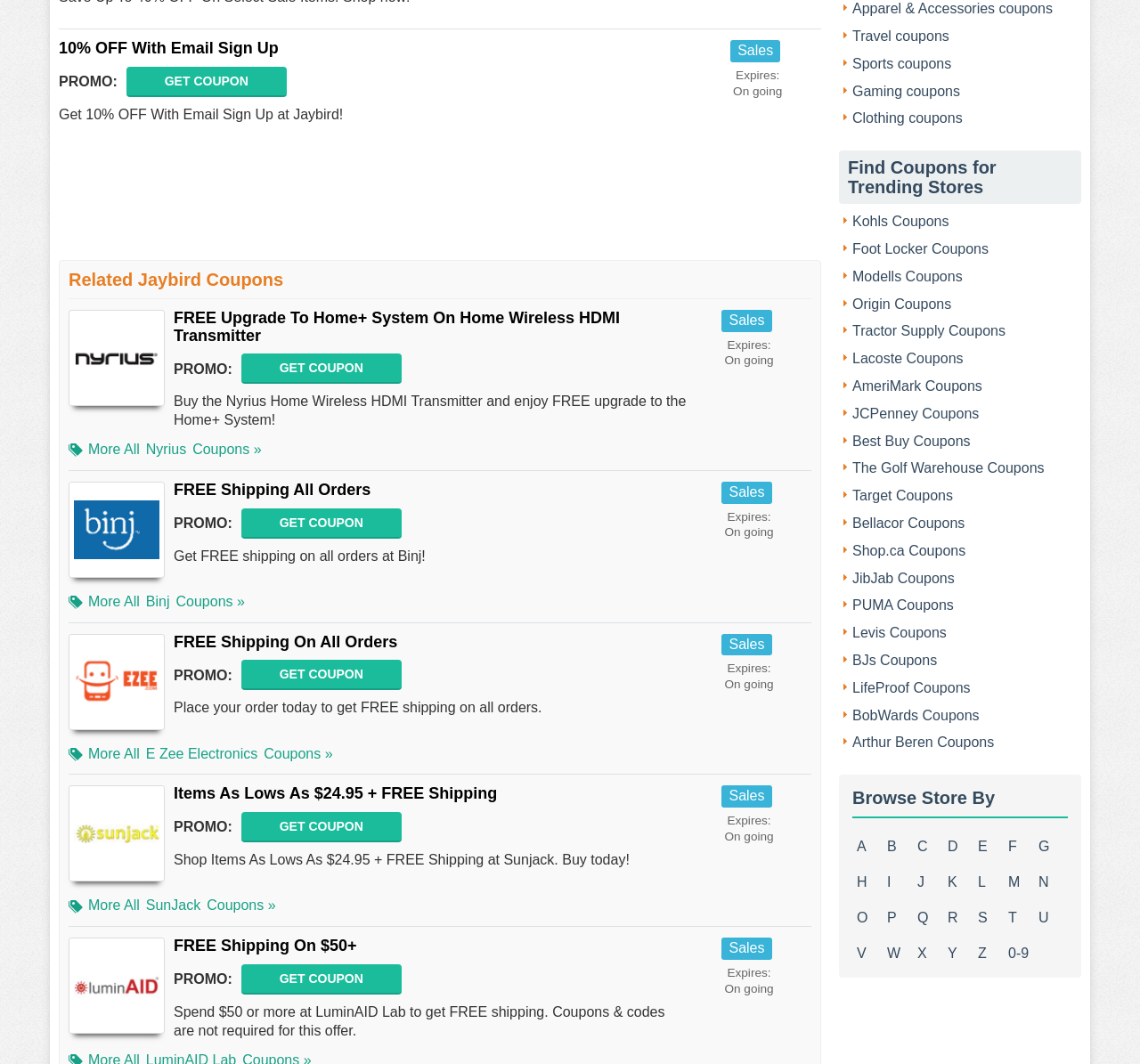Determine the bounding box of the UI element mentioned here: "More all Binj coupons »". The coordinates must be in the format [left, top, right, bottom] with values ranging from 0 to 1.

[0.06, 0.557, 0.215, 0.575]